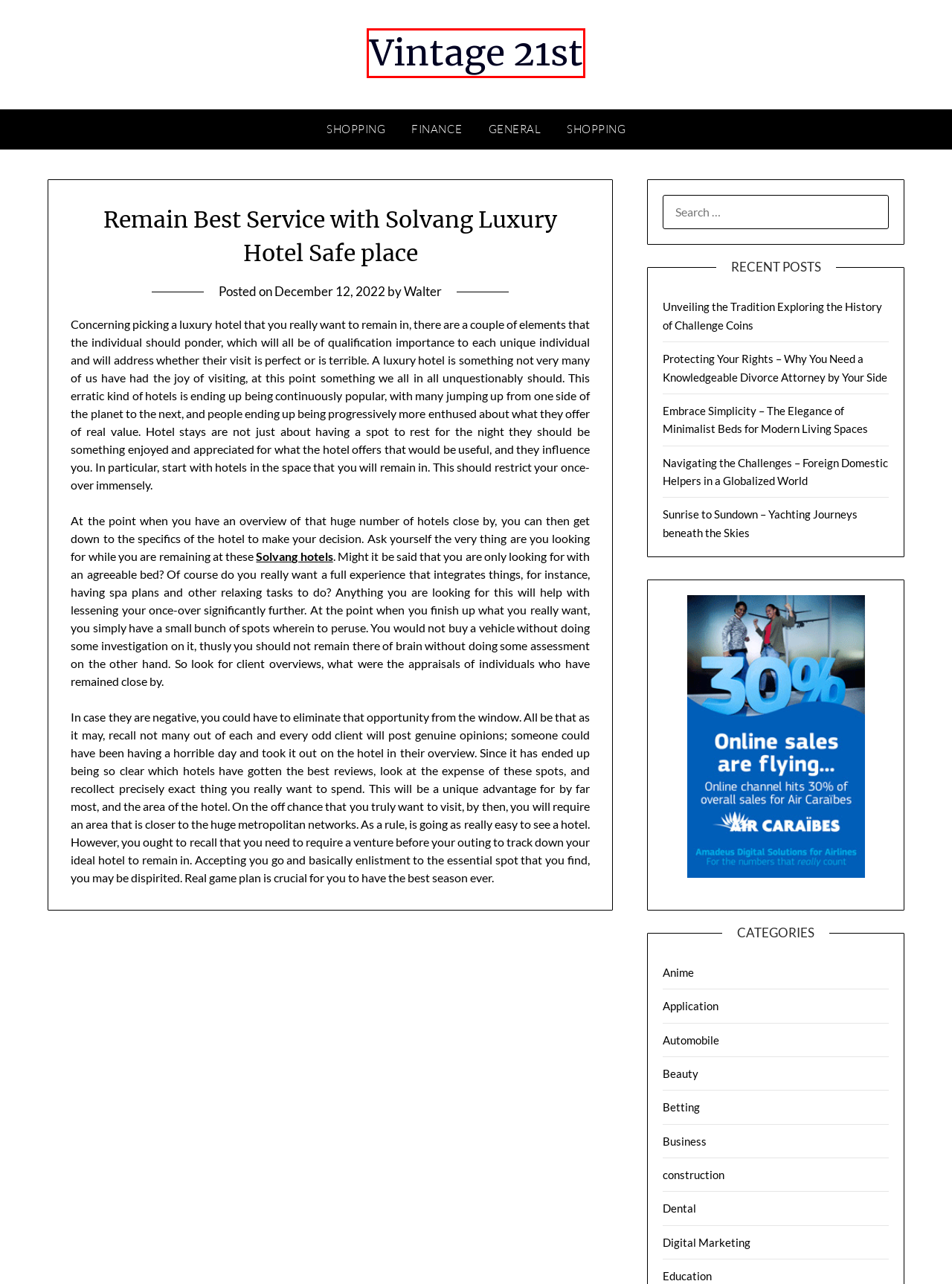You are provided with a screenshot of a webpage that includes a red rectangle bounding box. Please choose the most appropriate webpage description that matches the new webpage after clicking the element within the red bounding box. Here are the candidates:
A. Vintage 21st -
B. Anime Archives - Vintage 21st
C. Embrace Simplicity - The Elegance of Minimalist Beds for Modern Living Spaces - Vintage 21st
D. Digital Marketing Archives - Vintage 21st
E. Betting Archives - Vintage 21st
F. Application Archives - Vintage 21st
G. construction Archives - Vintage 21st
H. Automobile Archives - Vintage 21st

A